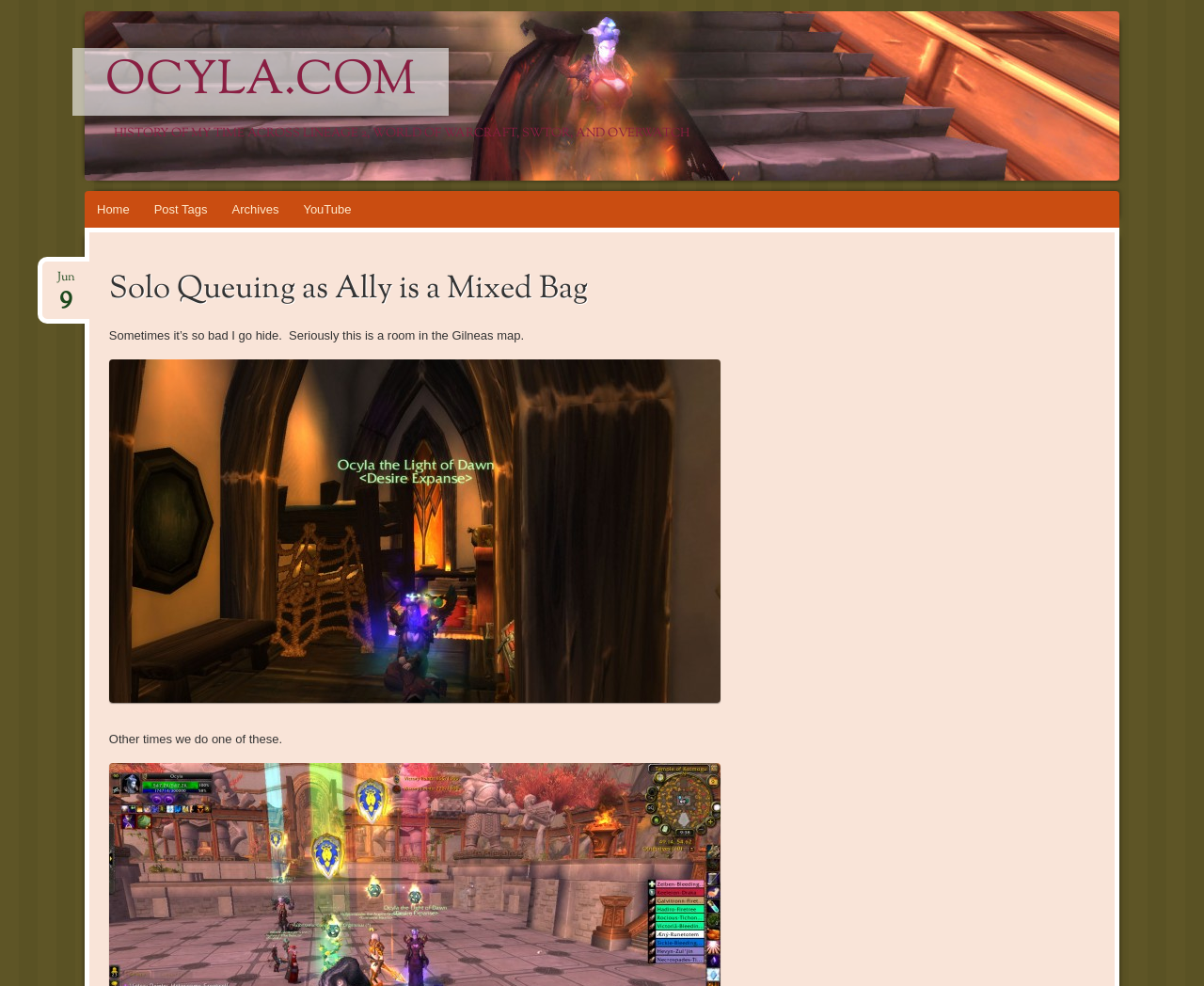Given the description "parent_node: OCYLA.COM title="ocyla.com"", determine the bounding box of the corresponding UI element.

[0.07, 0.011, 0.87, 0.183]